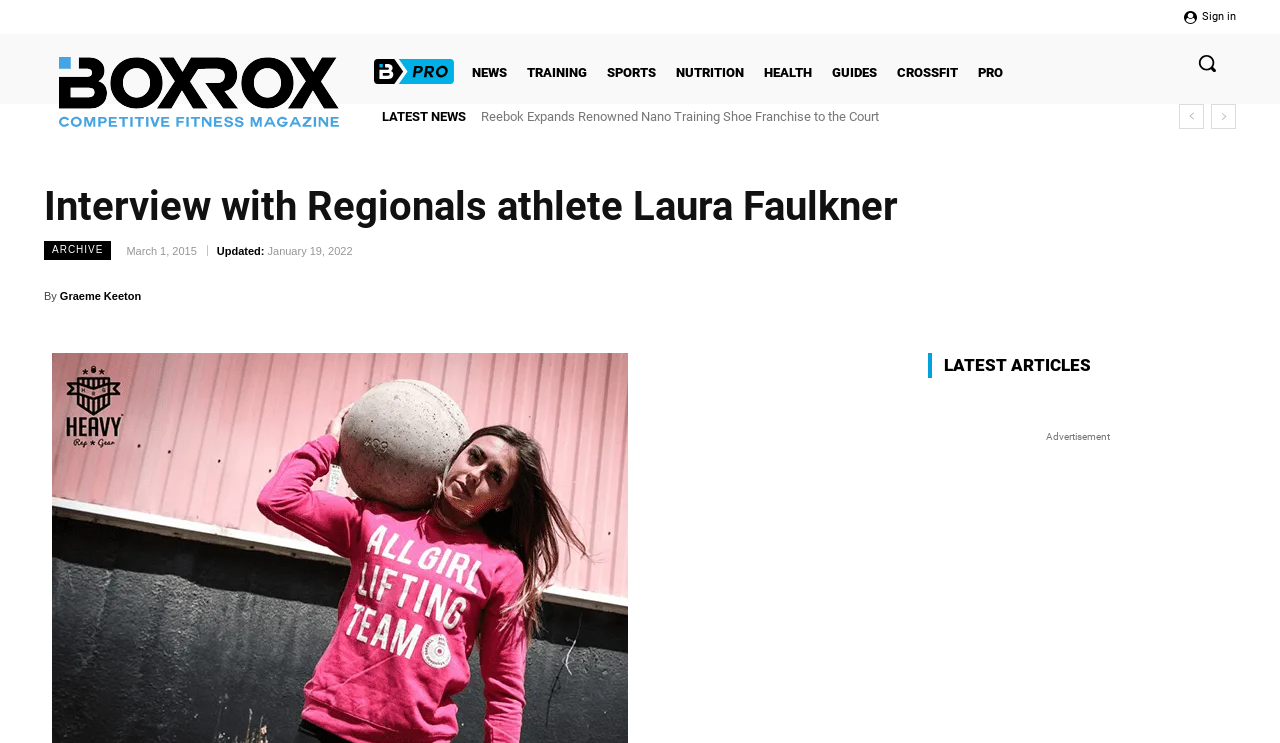Determine the bounding box coordinates for the HTML element described here: "Pro".

[0.758, 0.079, 0.79, 0.116]